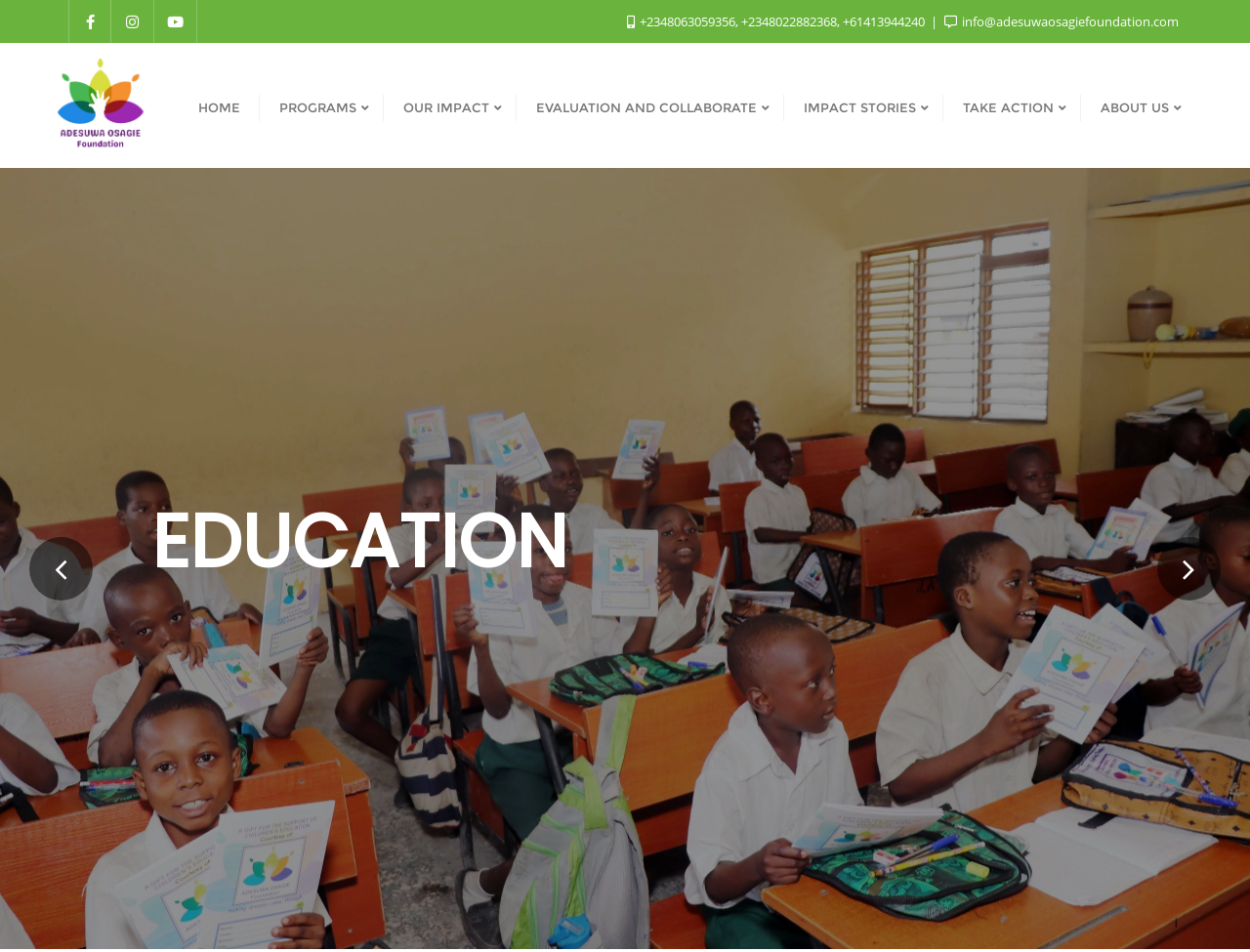Answer this question using a single word or a brief phrase:
How many layout tables are there?

3